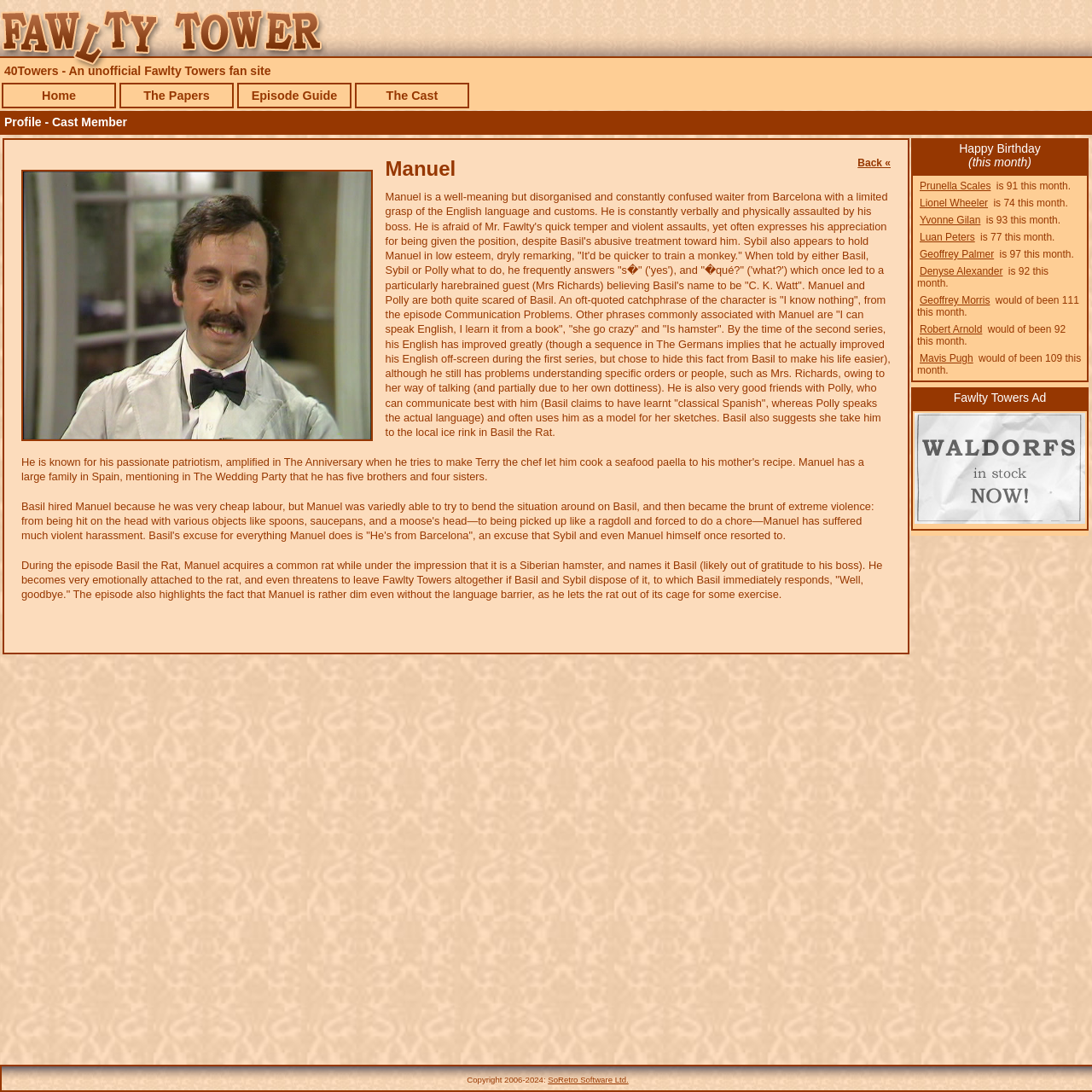Can you pinpoint the bounding box coordinates for the clickable element required for this instruction: "View Manuel's character description"? The coordinates should be four float numbers between 0 and 1, i.e., [left, top, right, bottom].

[0.02, 0.144, 0.816, 0.166]